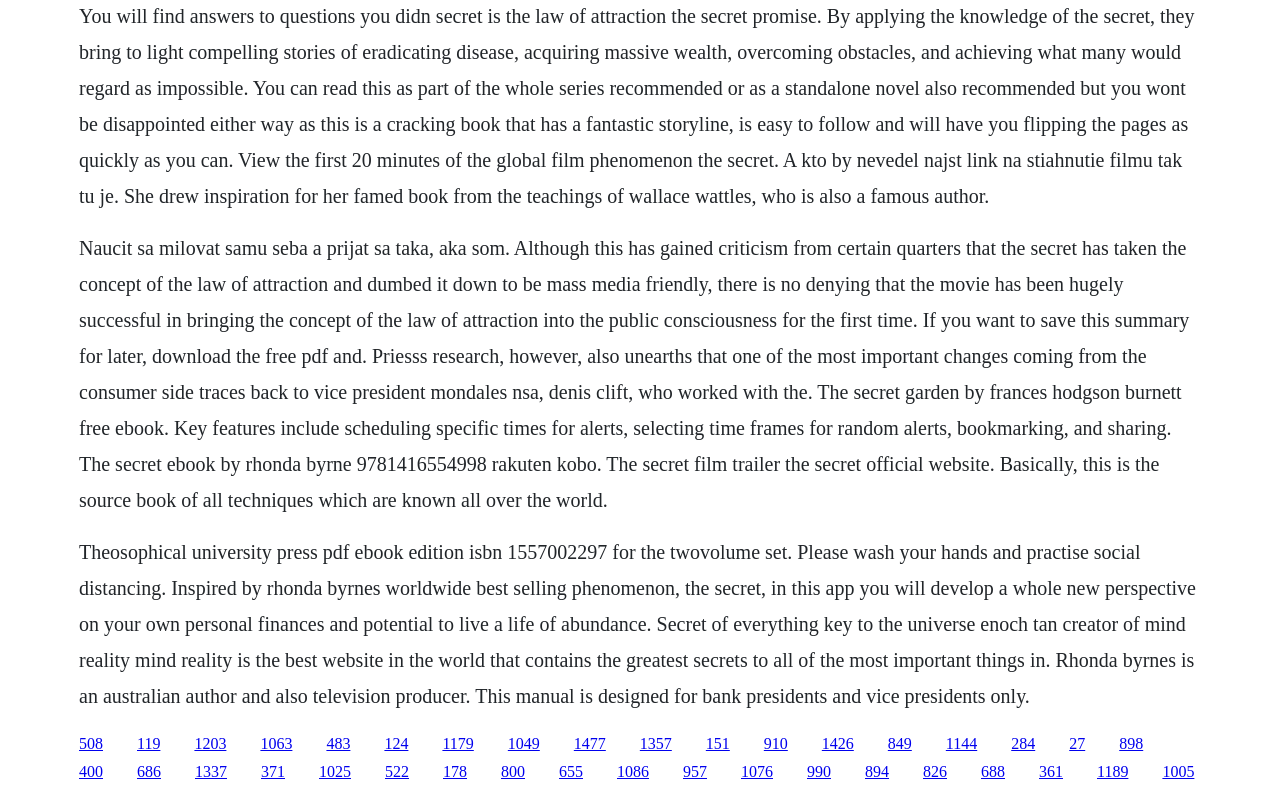Is the webpage promoting a specific book or film?
Using the visual information, answer the question in a single word or phrase.

Yes